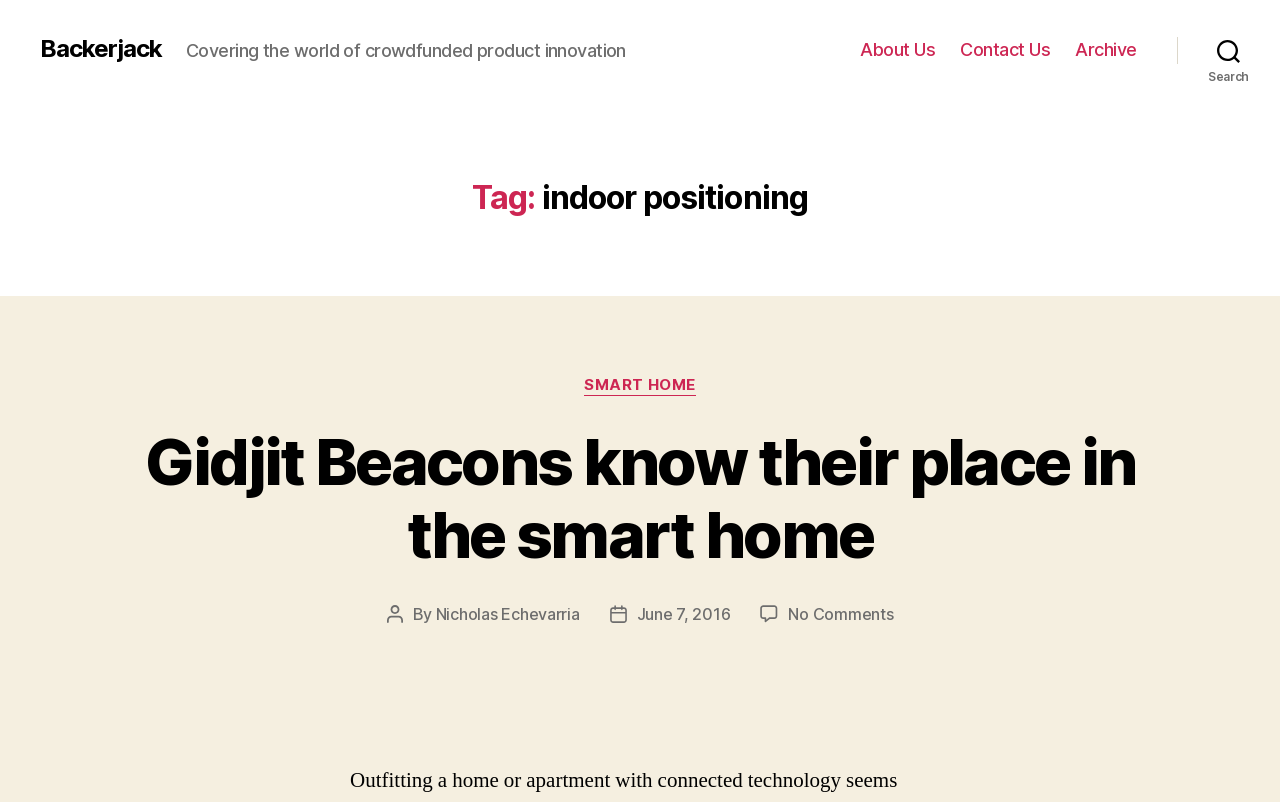Determine the bounding box of the UI element mentioned here: "Search". The coordinates must be in the format [left, top, right, bottom] with values ranging from 0 to 1.

[0.92, 0.035, 1.0, 0.09]